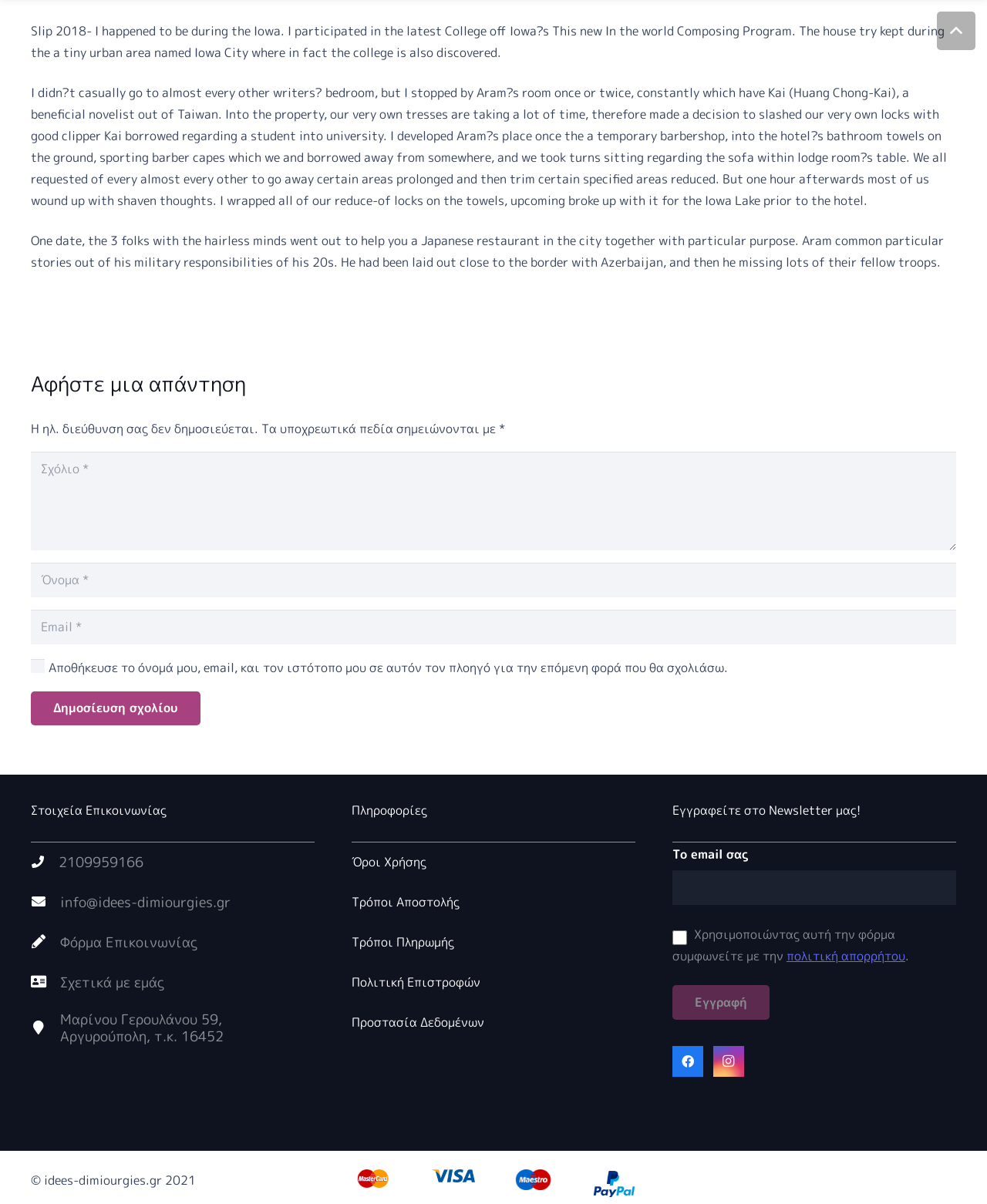Provide a brief response in the form of a single word or phrase:
What is the phone number listed on the webpage?

2109959166